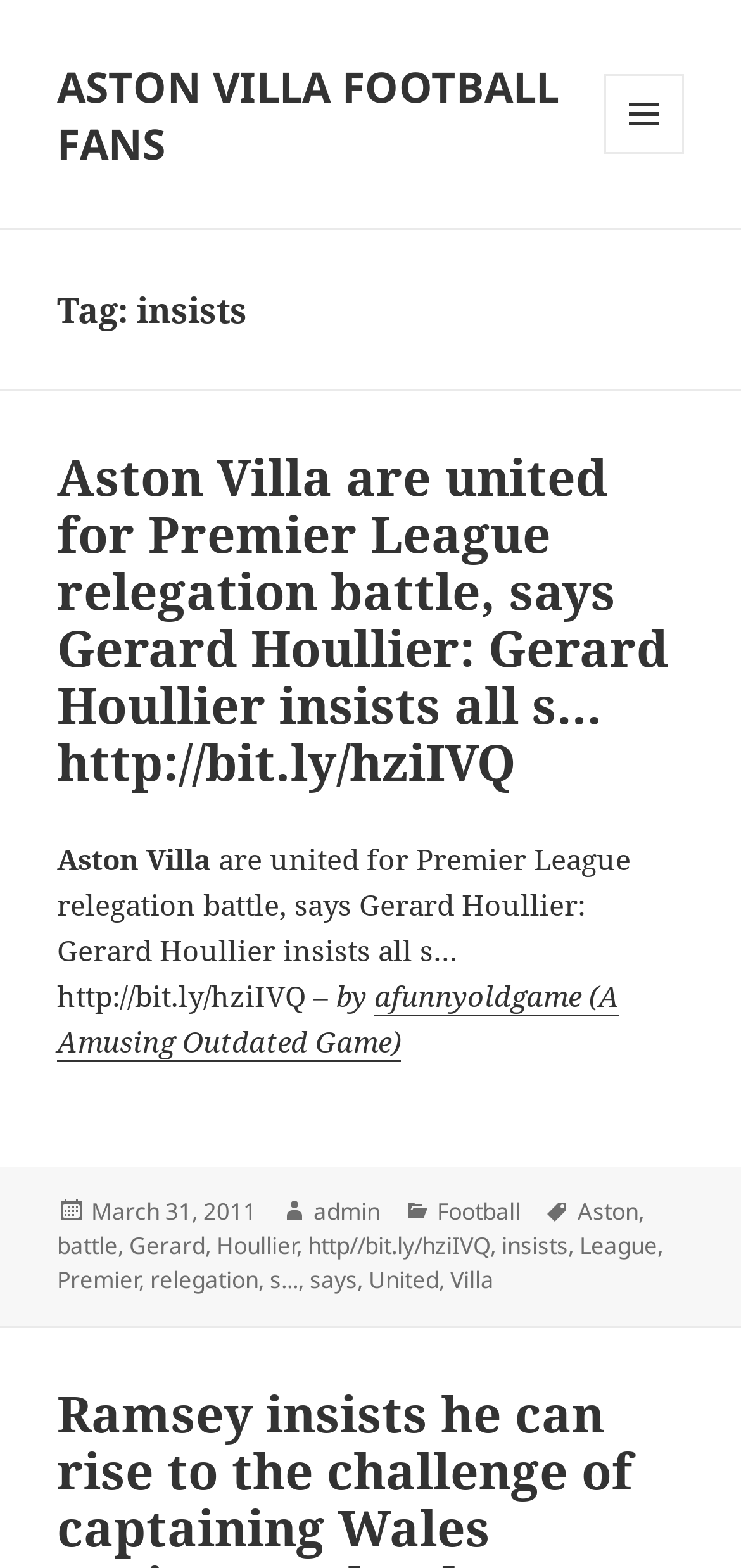Can you give a comprehensive explanation to the question given the content of the image?
What are the tags of the article?

I found the tags of the article by looking at the link elements with the texts 'Aston', 'battle', 'Gerard', 'Houllier', 'insists', 'League', 'Premier', 'relegation', 'says', 'United', 'Villa' which are child elements of the footer element and have a label 'Tags'.